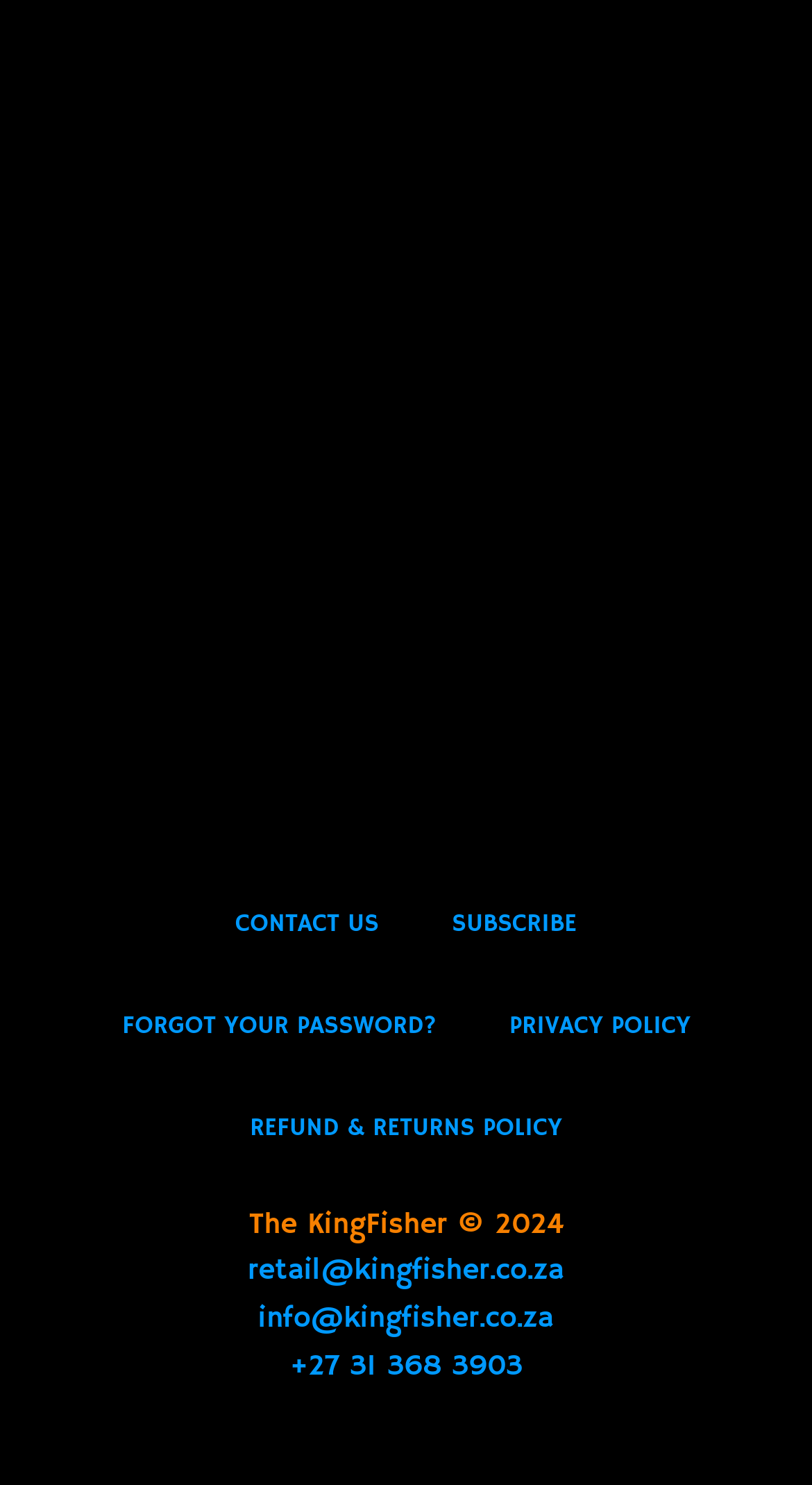Locate the bounding box coordinates of the element that should be clicked to fulfill the instruction: "Subscribe".

[0.518, 0.587, 0.749, 0.656]